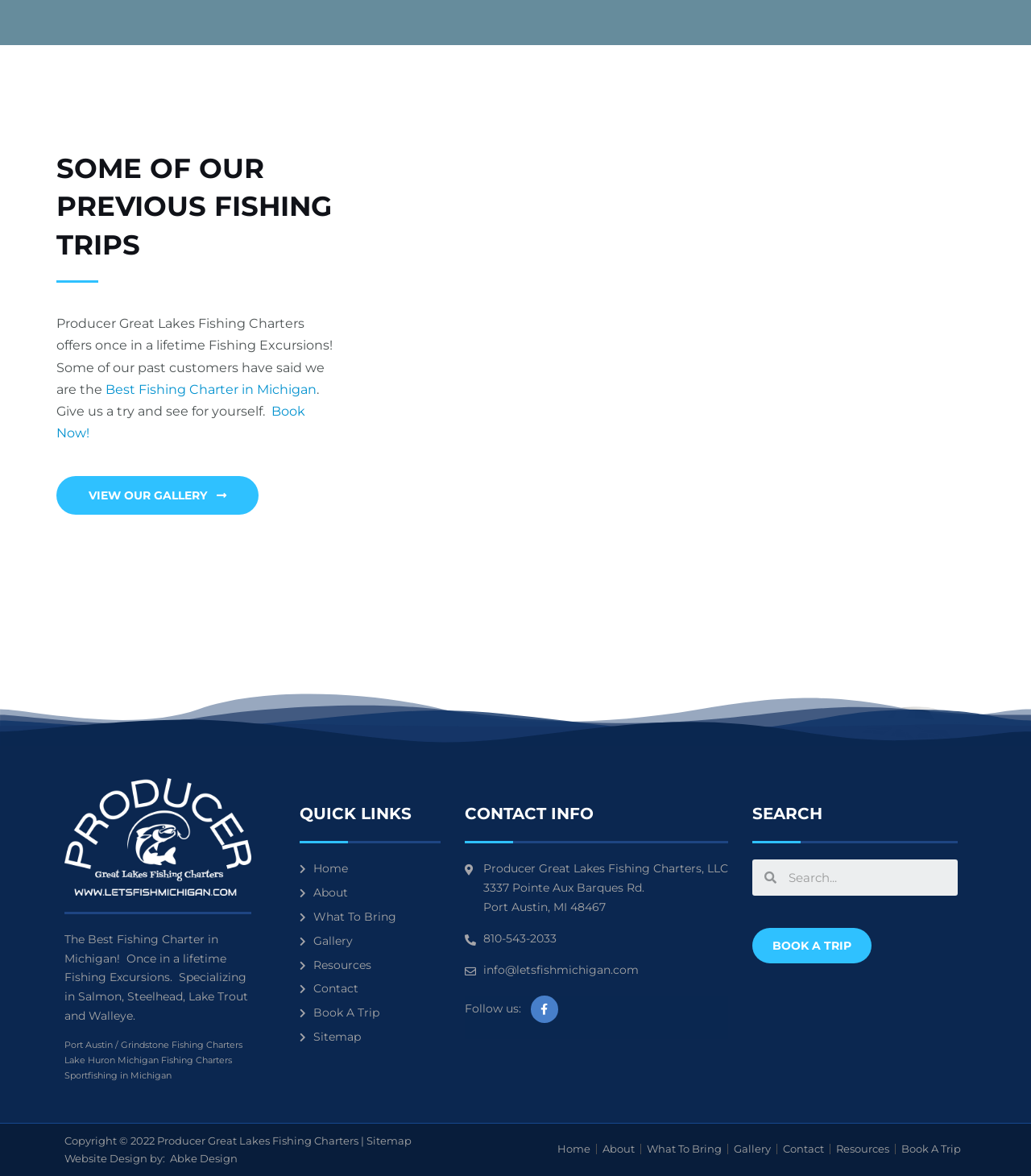Predict the bounding box coordinates of the UI element that matches this description: "Book a Trip". The coordinates should be in the format [left, top, right, bottom] with each value between 0 and 1.

[0.869, 0.973, 0.938, 0.982]